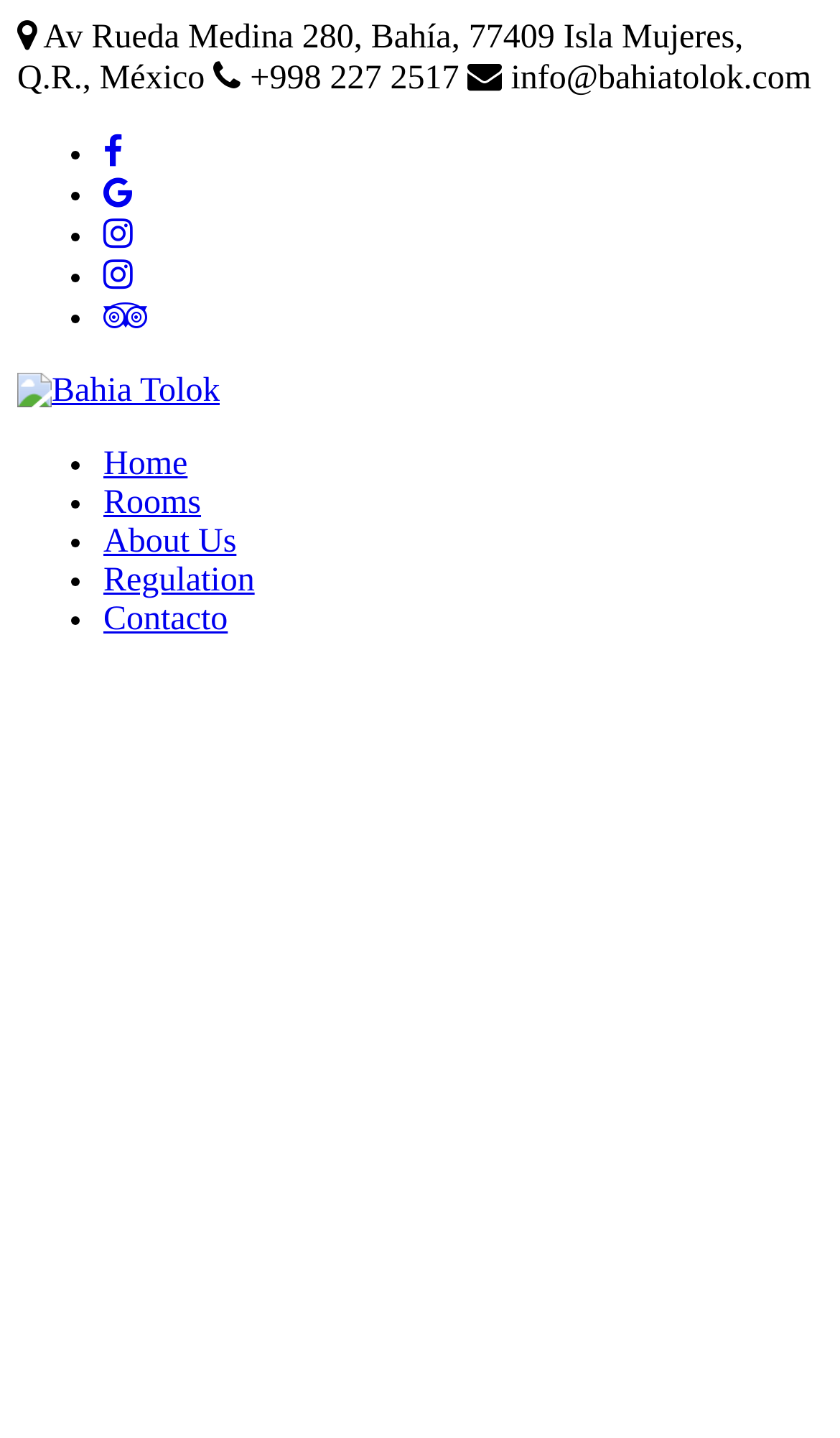Give a detailed explanation of the elements present on the webpage.

The webpage is about Bahia Tolok Hotel Boutique, located in Isla Mujeres, Mexico. At the top left, there is a "Skip to content" link. Below it, the hotel's address, "Av Rueda Medina 280, Bahía, 77409 Isla Mujeres, Q.R., México", is displayed. Next to the address, there is a "+" symbol, followed by a phone number, "Llamar al número de teléfono +52 998 227 2517", and an email address, "info@bahiatolok.com".

On the left side, there are five social media links, represented by icons, arranged vertically. Each icon is preceded by a bullet point. The icons are for Facebook, Instagram, Pinterest, Twitter, and YouTube, respectively.

To the right of the social media links, there is a navigation menu with five links: "Bahia Tolok", "Home", "Rooms", "About Us", and "Regulation". The "Bahia Tolok" link is accompanied by a small image of the hotel's logo. The links are separated by bullet points and are arranged vertically.

Overall, the webpage provides essential information about the hotel, including its location, contact details, and navigation links to explore the hotel's features and services.